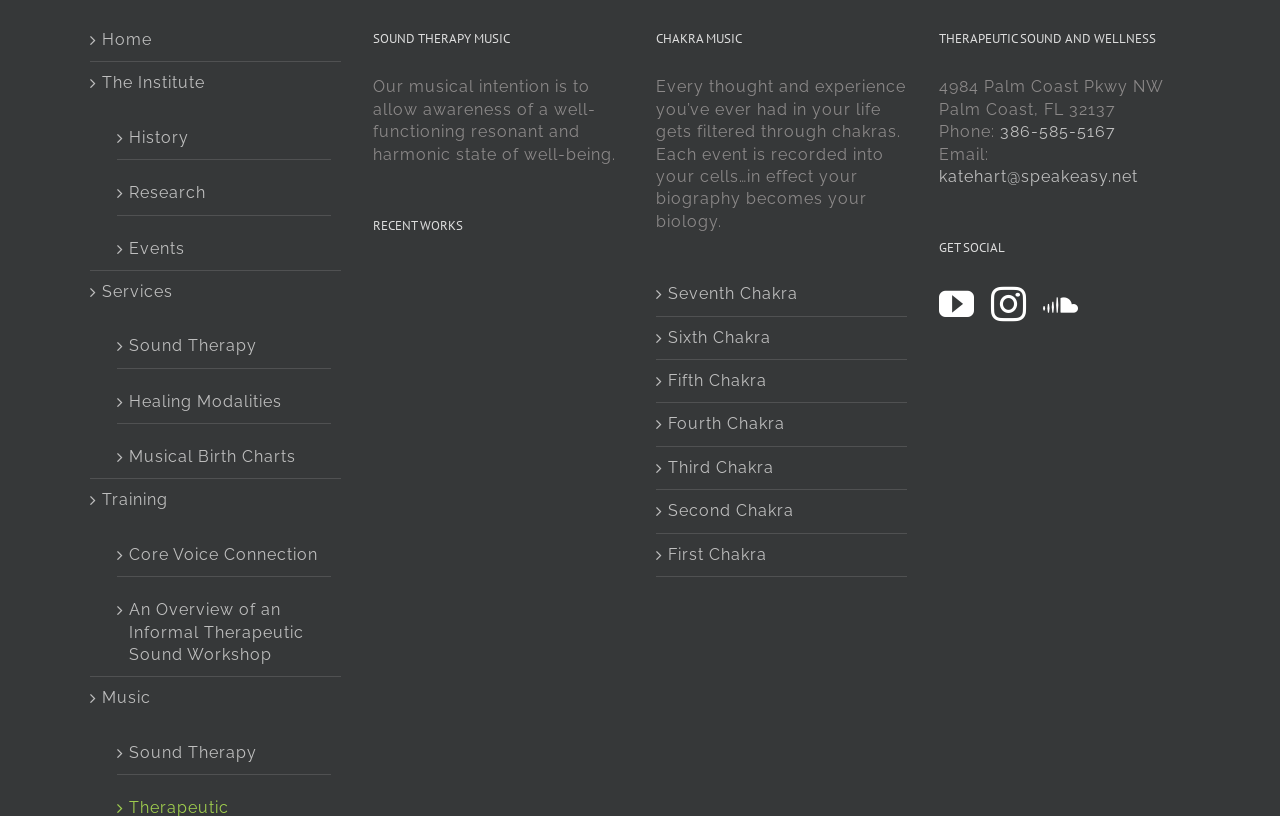What is the phone number of the Therapeutic Sound and Wellness center?
Please provide a comprehensive answer based on the contents of the image.

I found the phone number in the Therapeutic Sound and Wellness section, which is located under the heading 'THERAPEUTIC SOUND AND WELLNESS'. The phone number is '386-585-5167'.